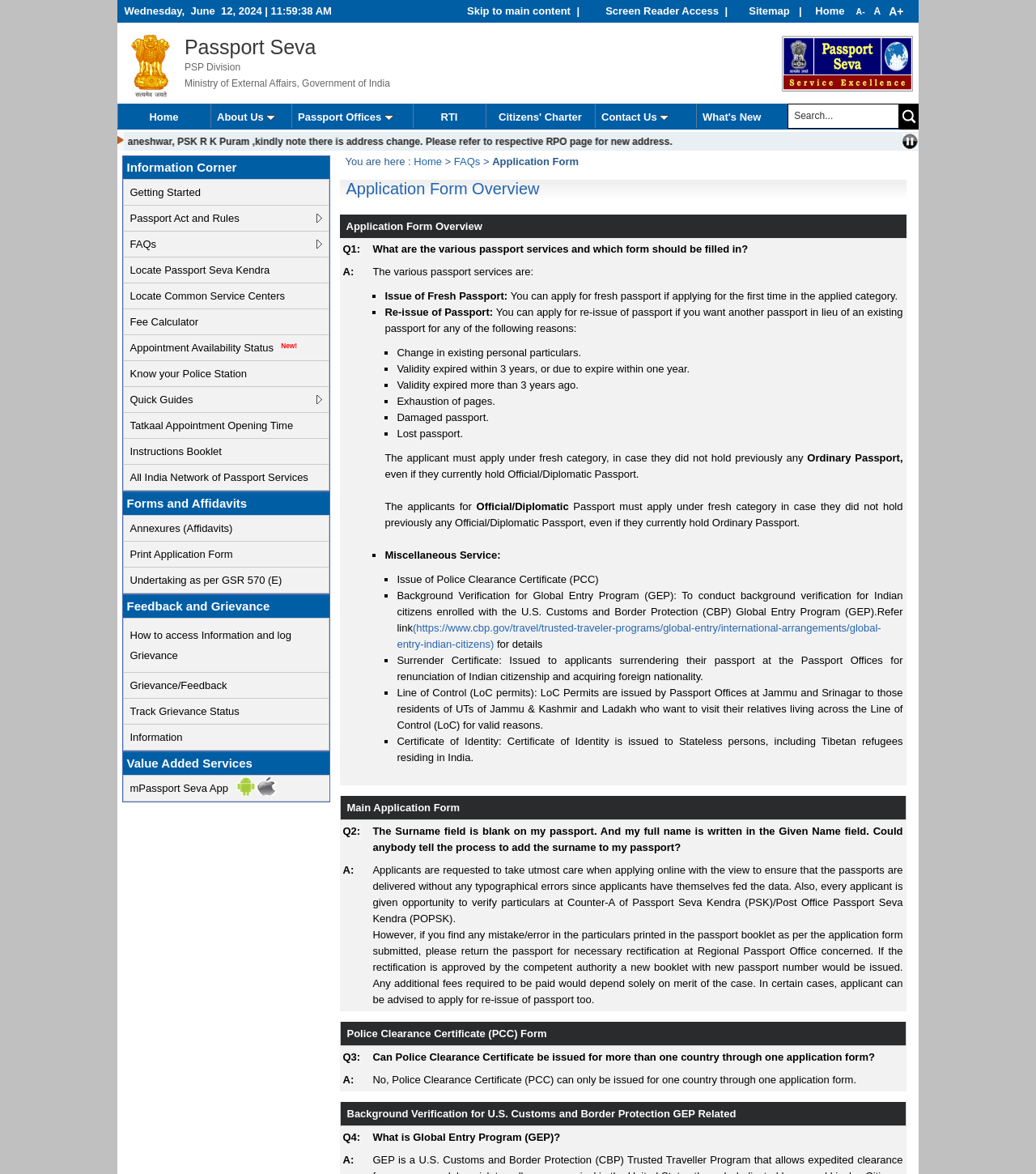What is the purpose of the search box?
Analyze the screenshot and provide a detailed answer to the question.

I inferred this answer by looking at the search box with a placeholder text 'Search...' and a button next to it, which suggests that it is used to search for information on the webpage.